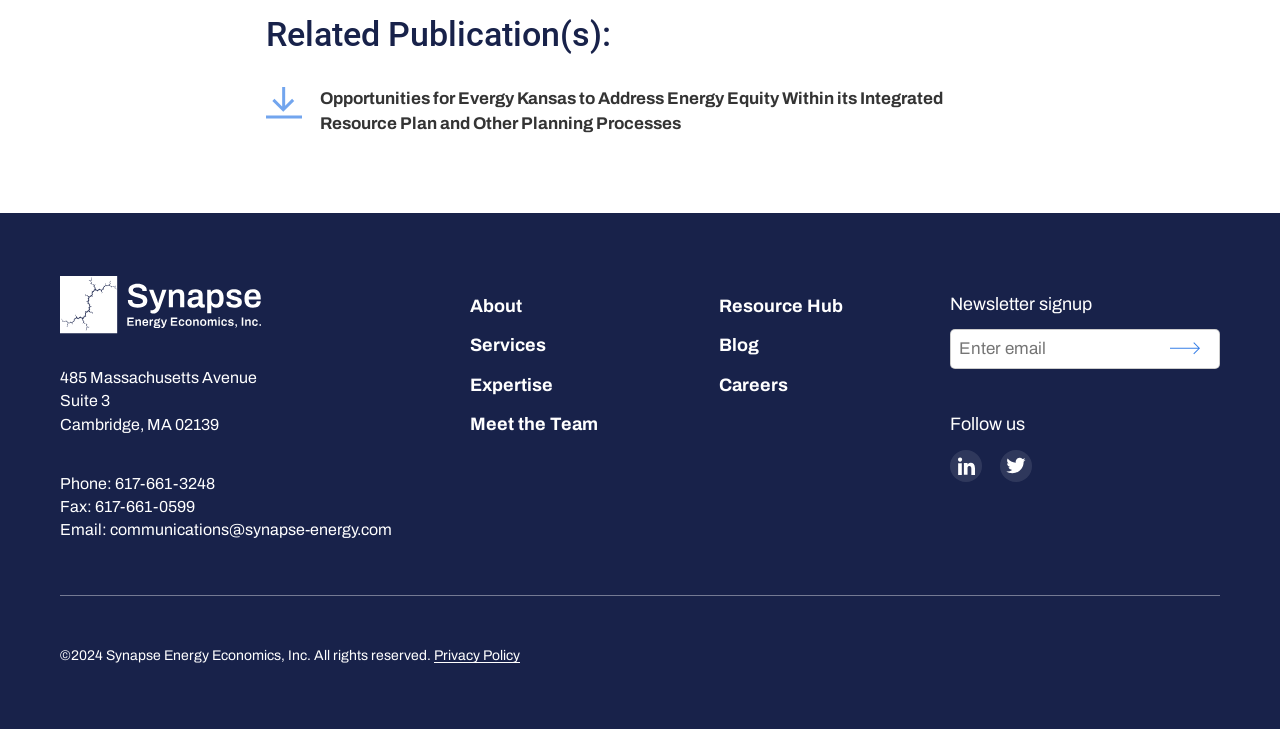Using the provided element description: "name="subscribe" value="Subscribe"", identify the bounding box coordinates. The coordinates should be four floats between 0 and 1 in the order [left, top, right, bottom].

[0.914, 0.451, 0.953, 0.504]